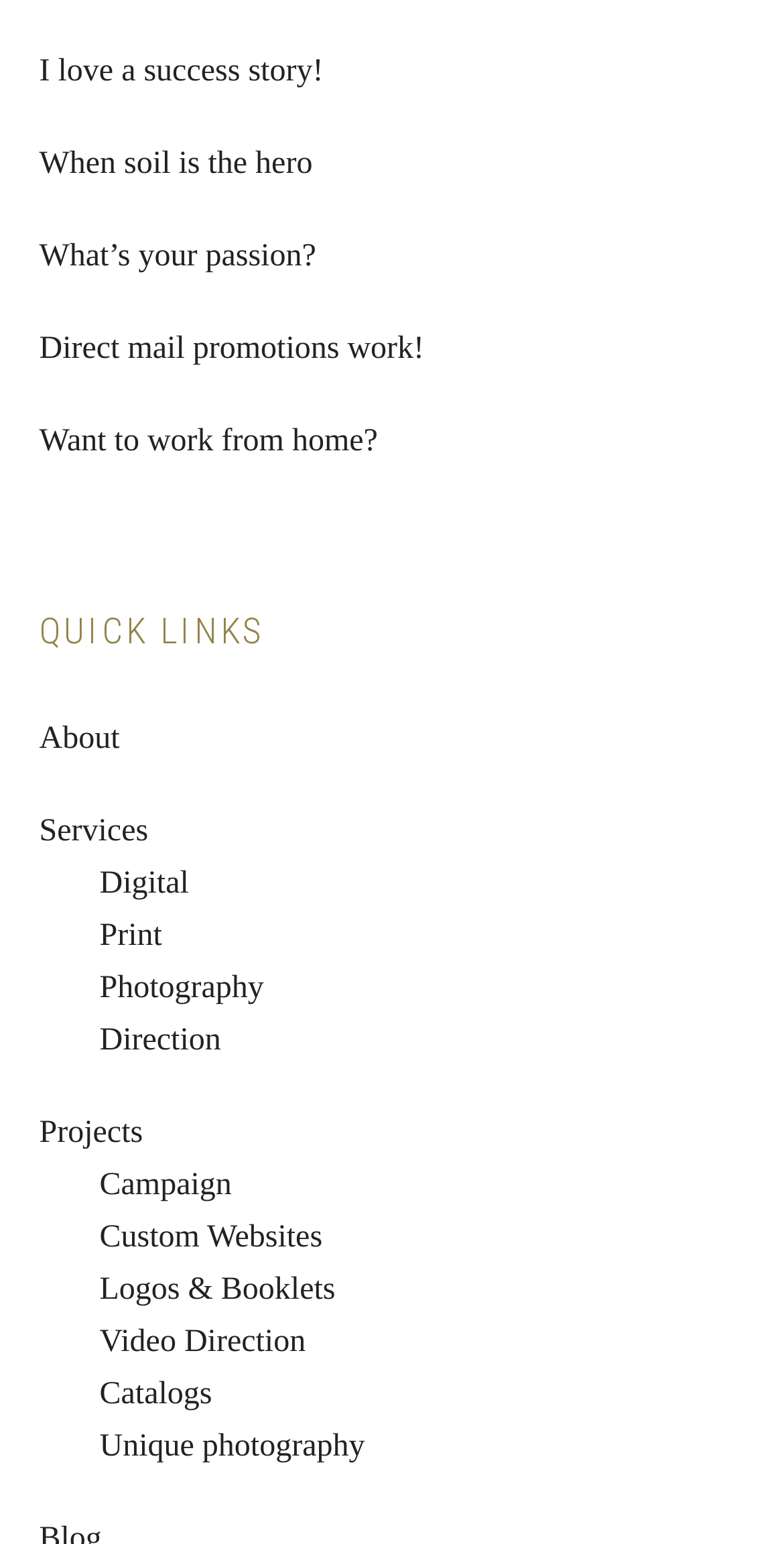Can you find the bounding box coordinates for the element to click on to achieve the instruction: "Check 'Projects' section"?

[0.05, 0.722, 0.182, 0.744]